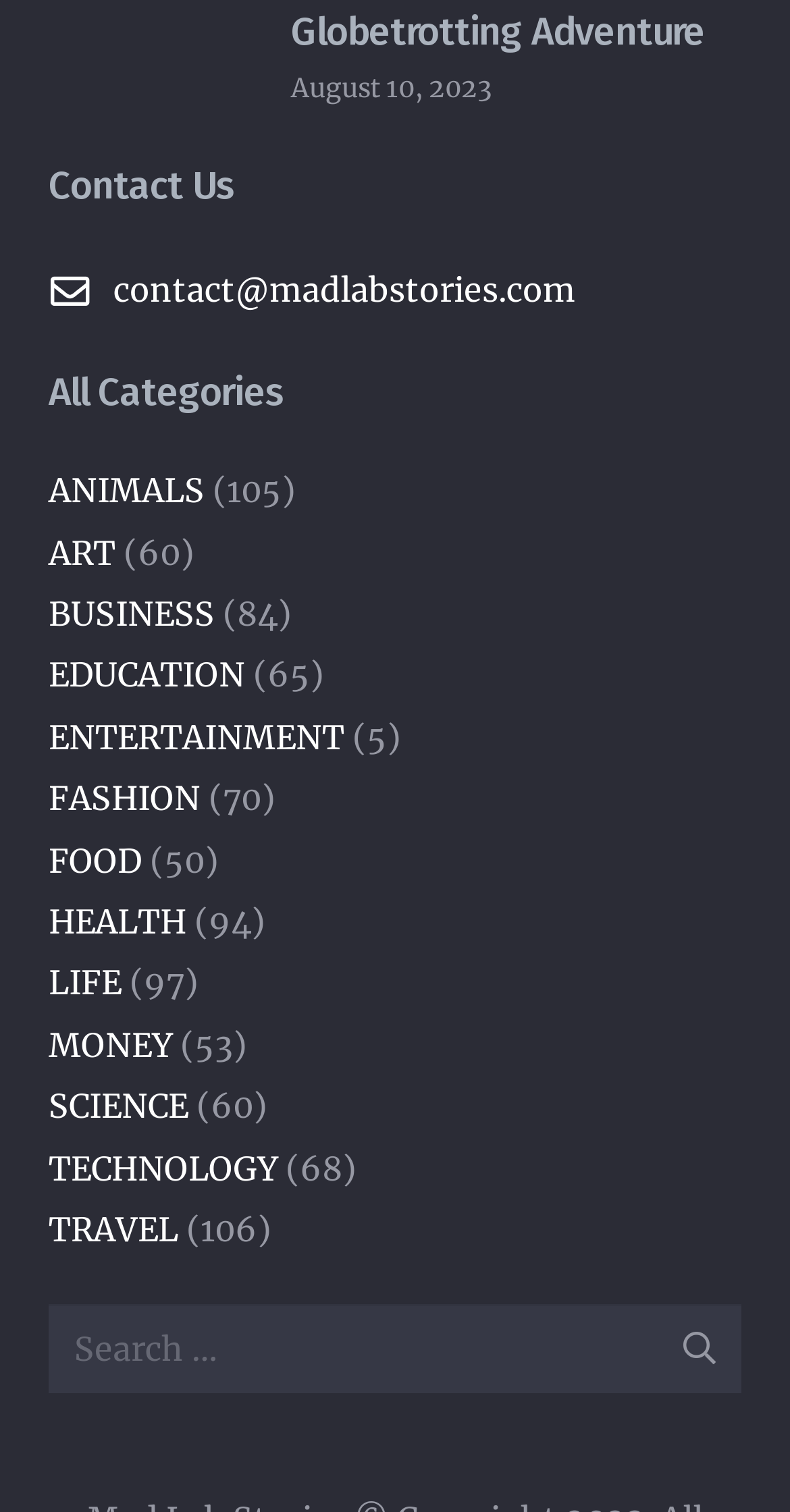How can users initiate a search?
Based on the visual information, provide a detailed and comprehensive answer.

After entering search keywords or phrases in the search bar, users can initiate a search by clicking the 'Search' button located next to the search bar.